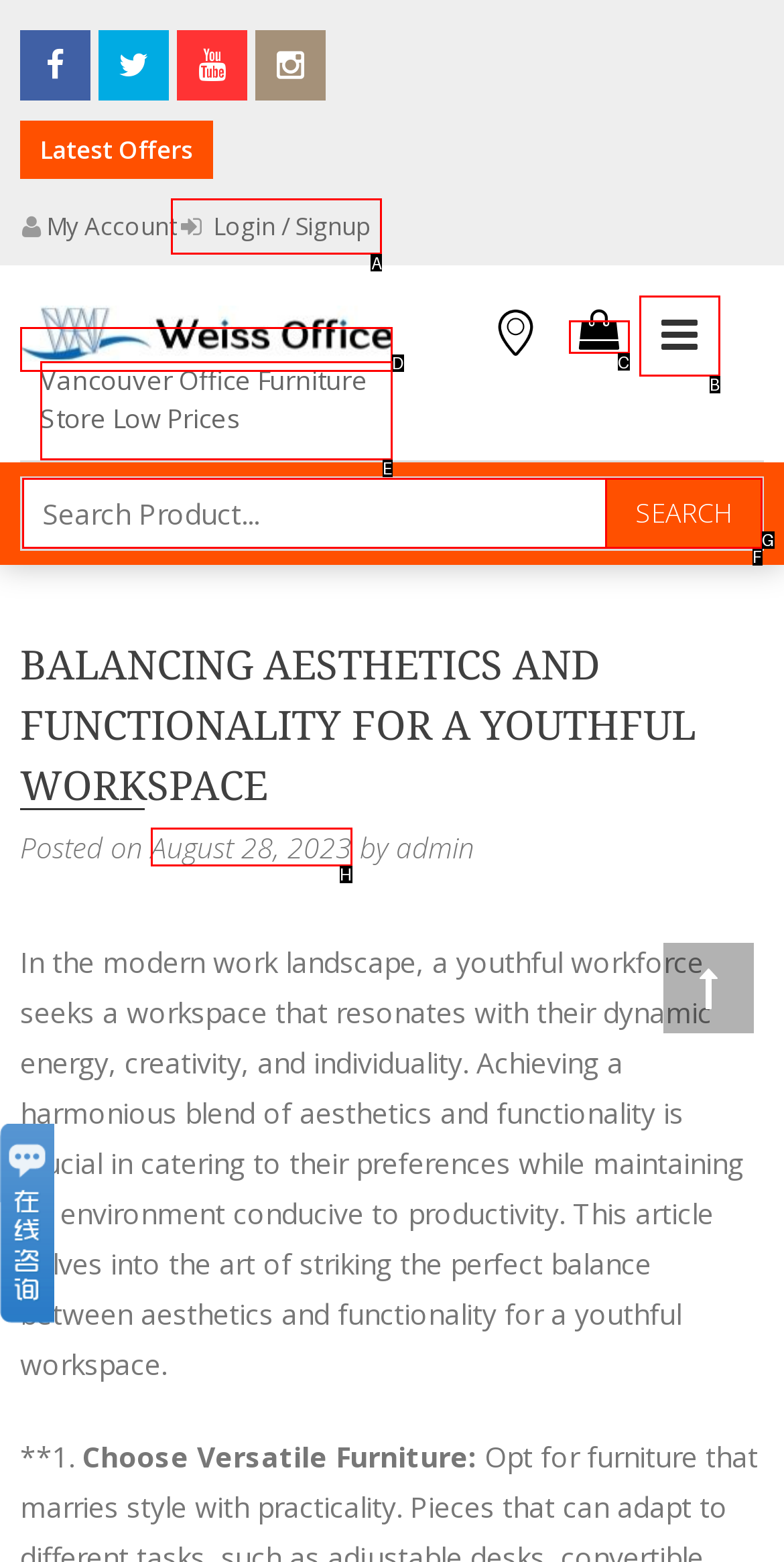Identify the correct option to click in order to accomplish the task: Click the login button Provide your answer with the letter of the selected choice.

A